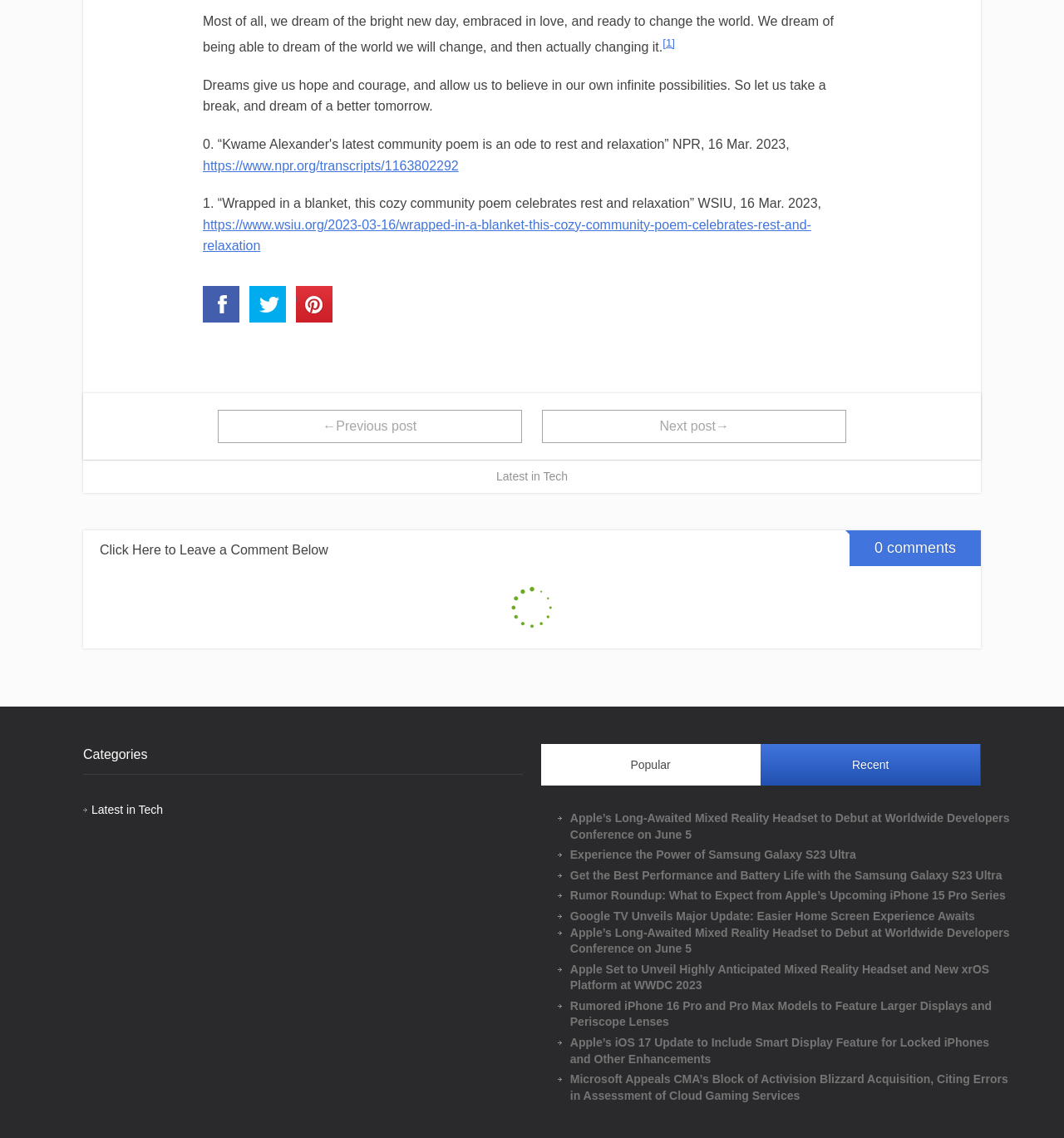Identify the bounding box coordinates of the HTML element based on this description: "Next post→".

[0.51, 0.36, 0.795, 0.389]